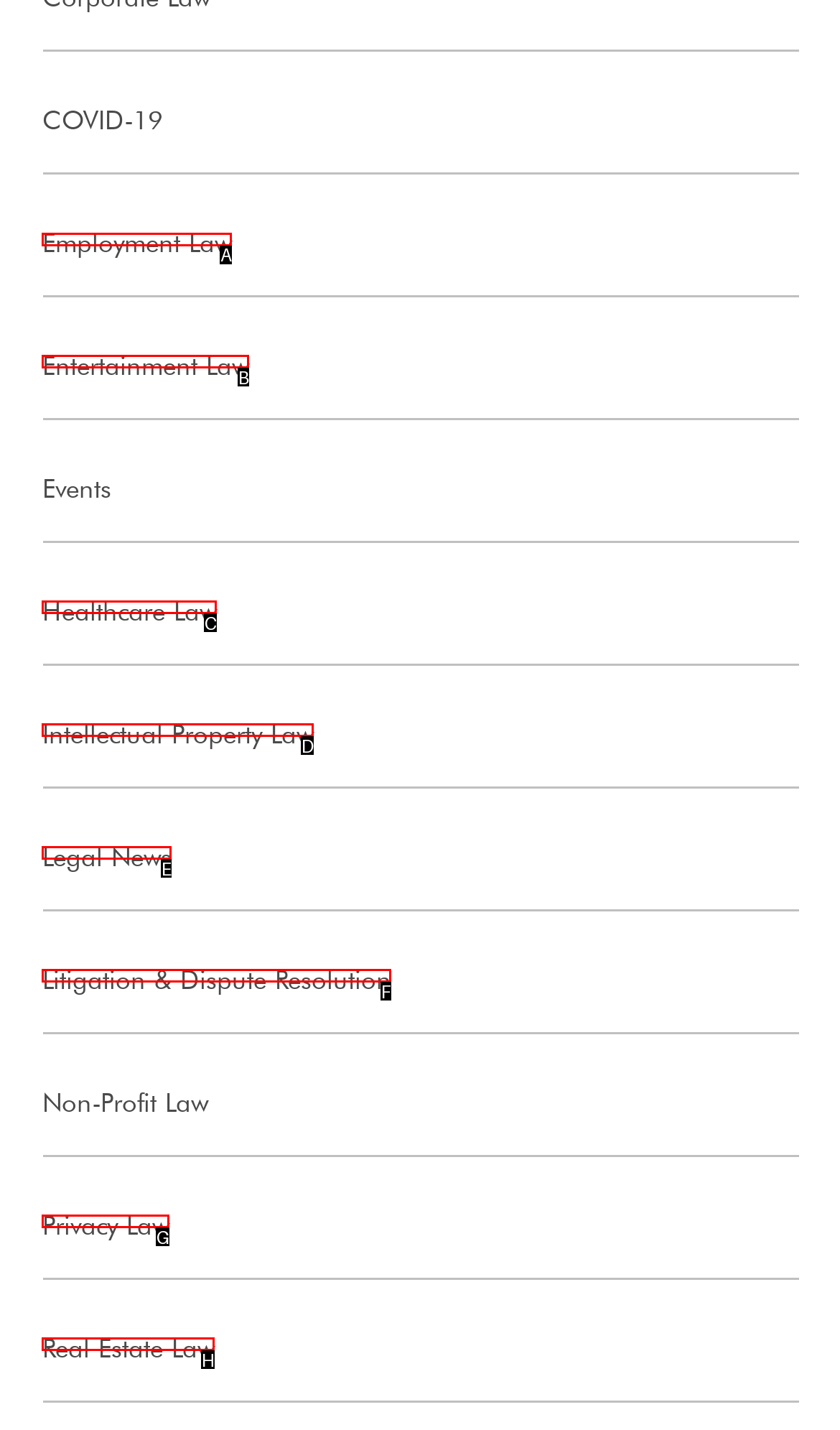Select the appropriate bounding box to fulfill the task: Click the menu toggle button Respond with the corresponding letter from the choices provided.

None